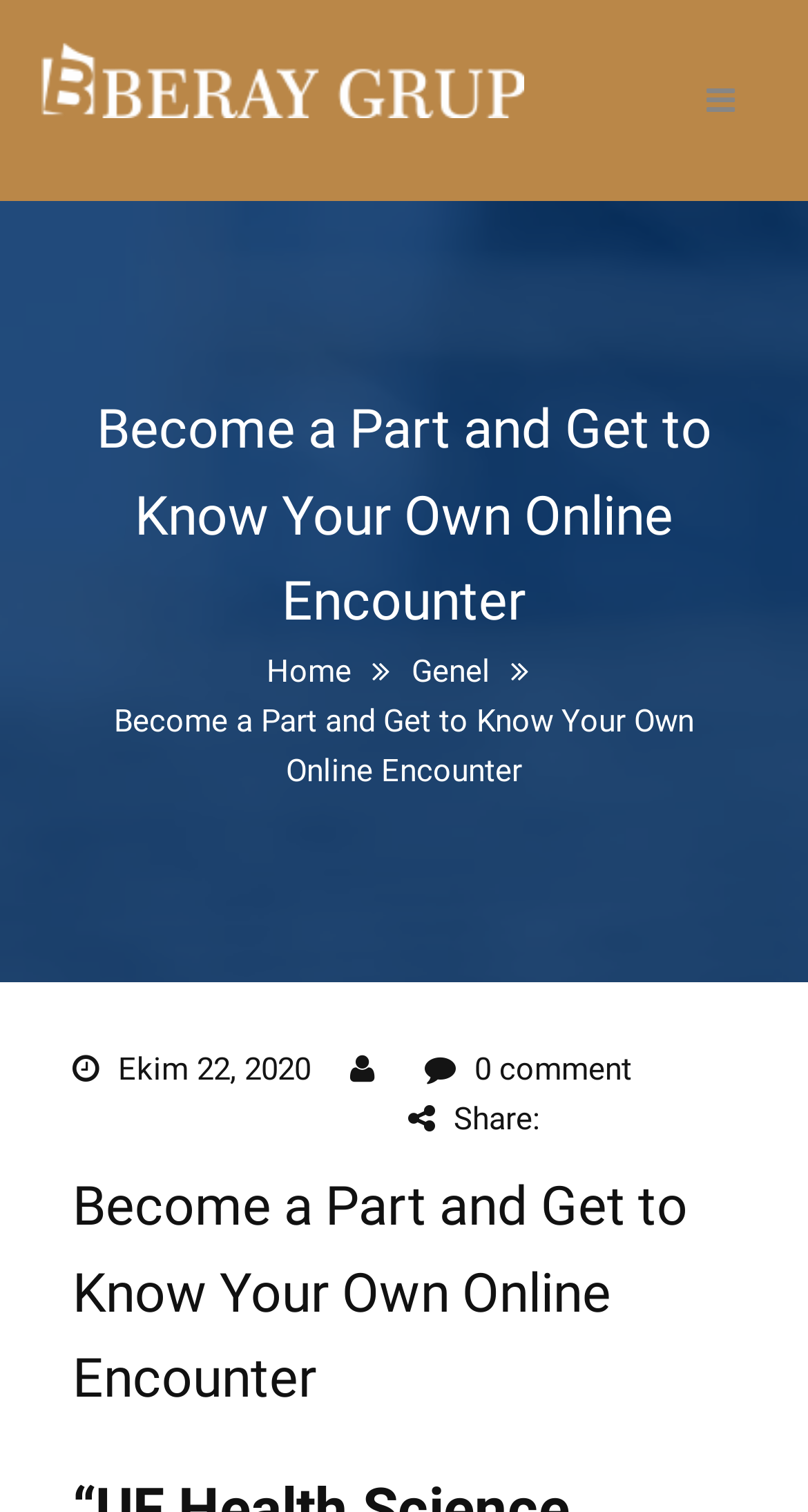Given the element description alt="Beray Grup", identify the bounding box coordinates for the UI element on the webpage screenshot. The format should be (top-left x, top-left y, bottom-right x, bottom-right y), with values between 0 and 1.

[0.051, 0.032, 0.65, 0.058]